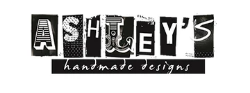Create a detailed narrative for the image.

The image presents the logo of "Ashley’s Handmade Designs," featuring a playful and artistic typography that highlights the brand's creative essence. The composition of the logo utilizes a variety of fonts and design elements, giving it a distinctive and handmade feel. The dominant text reads "ASHLEY'S," with "handmade designs" elegantly positioned below it, emphasizing the brand's focus on unique, custom creations. This logo encapsulates the spirit of artisanal craftsmanship and creativity, inviting potential customers to explore the bespoke jewelry and accessories offered by the designer.